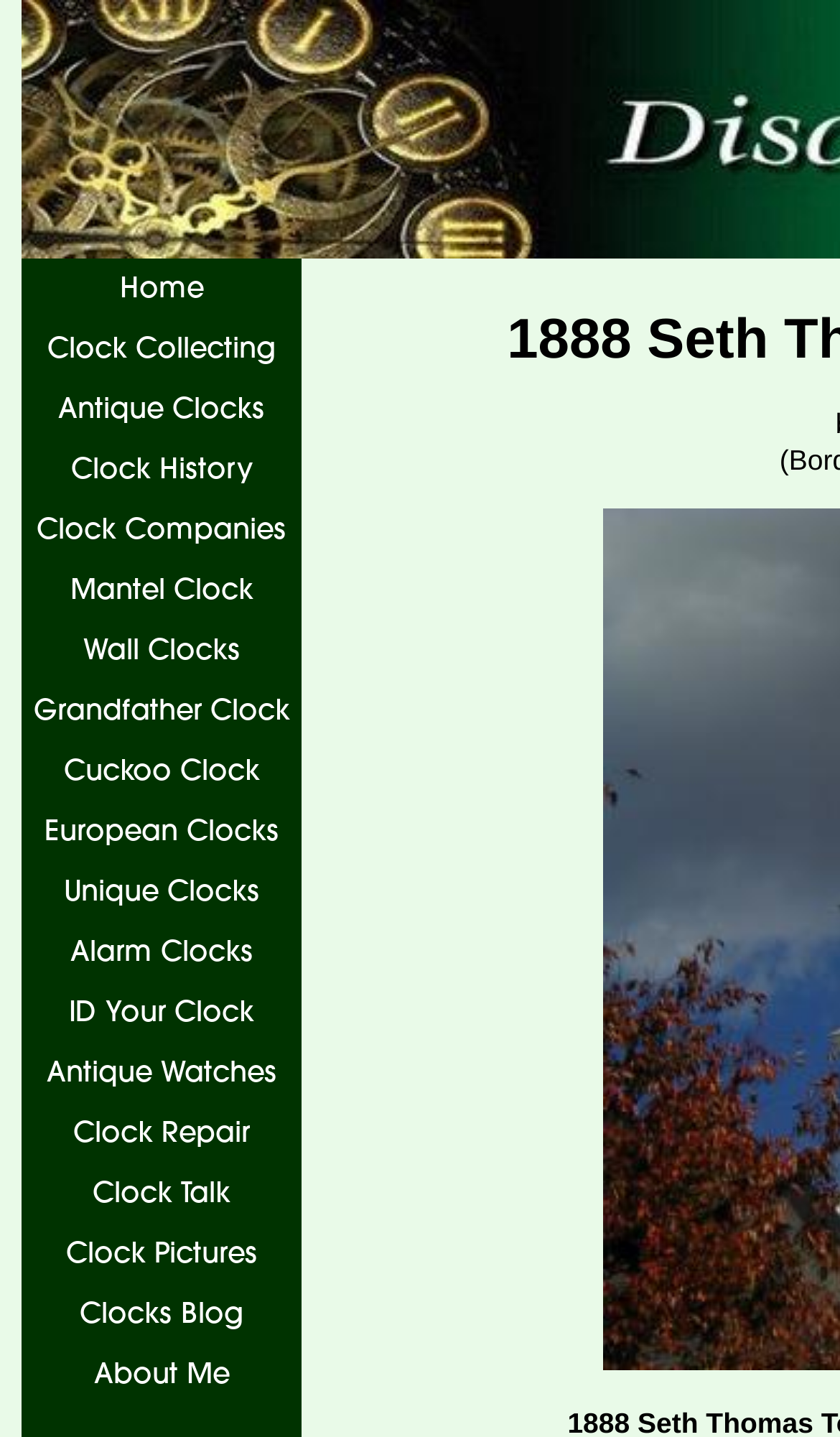From the element description: "ID Your Clock", extract the bounding box coordinates of the UI element. The coordinates should be expressed as four float numbers between 0 and 1, in the order [left, top, right, bottom].

[0.026, 0.684, 0.359, 0.726]